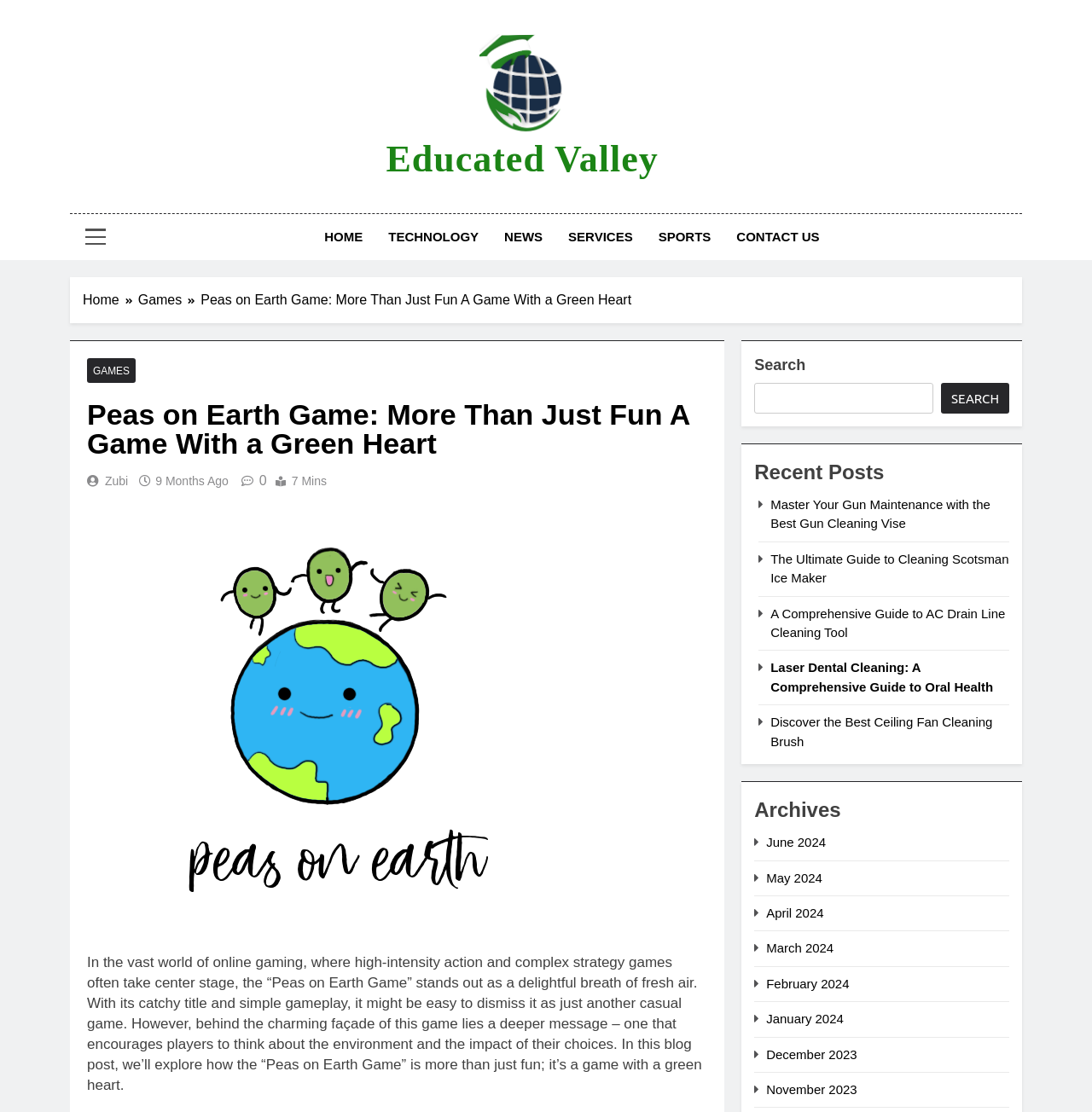Locate the bounding box coordinates of the element I should click to achieve the following instruction: "Search for something".

[0.691, 0.344, 0.854, 0.372]